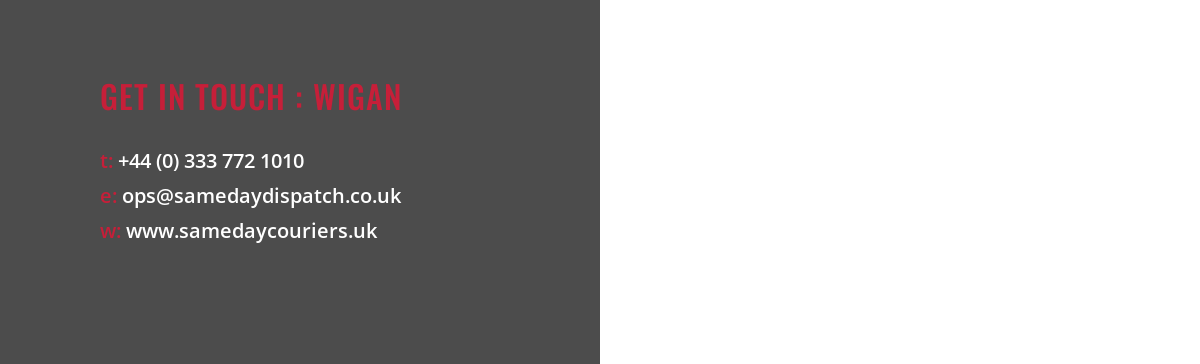Describe thoroughly the contents of the image.

The image titled "GET IN TOUCH: Wigan" prominently features contact information for a same-day courier service operating in Wigan. The background is a dark gray, creating a bold contrast with the red text. At the top, the heading "GET IN TOUCH: WIGAN" is displayed in an eye-catching red font. Below, the contact details are neatly organized, featuring:

- A telephone number with the prefix "t:" indicating it is for phone inquiries: +44 (0) 333 772 1010.
- An email address, prefixed with "e:", for correspondence: ops@samedaydispatch.co.uk.
- A web address, indicated by "w:", providing access to their online services: www.samedaycouriers.uk.

This layout effectively provides essential communication channels for potential customers seeking courier services in the Wigan area.